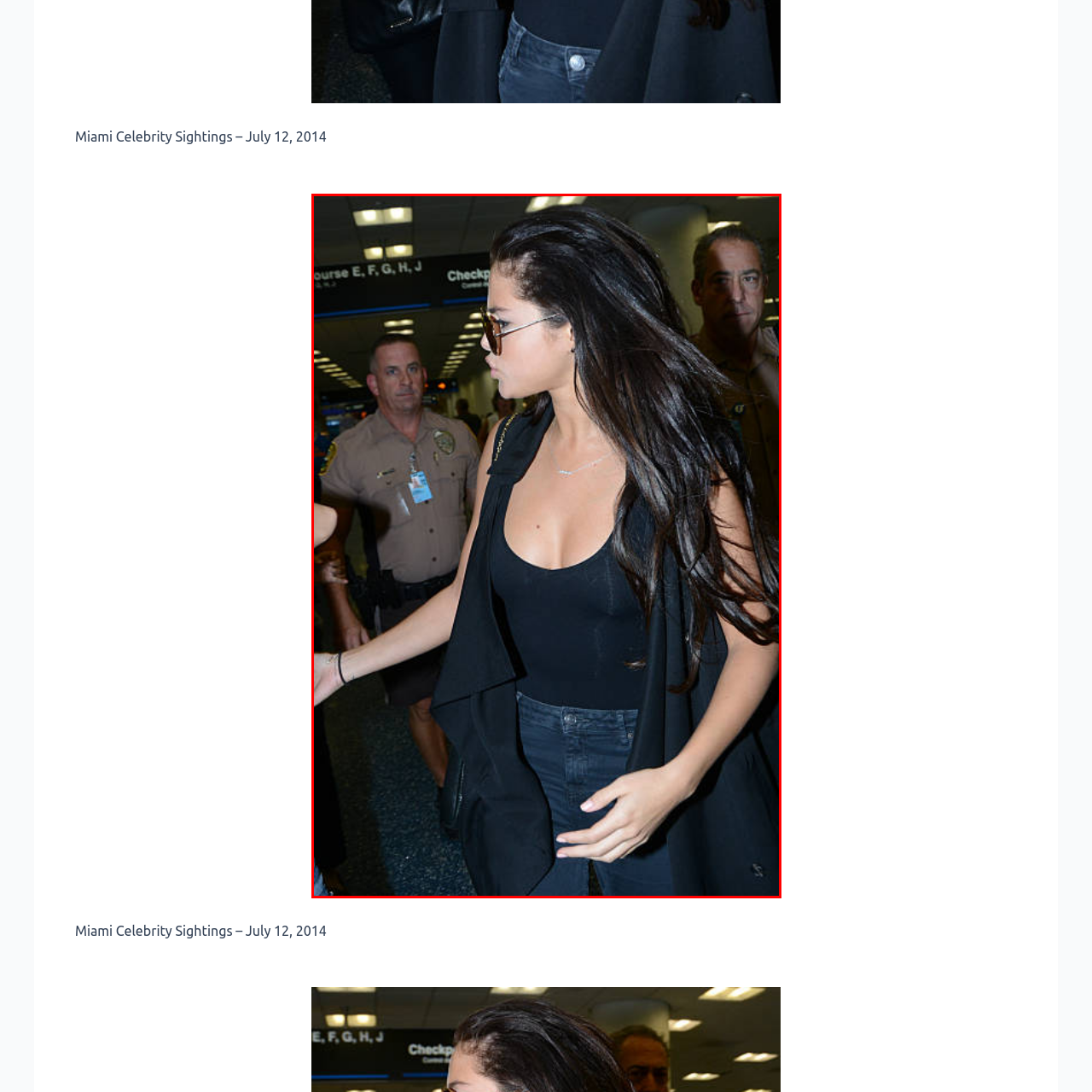Describe in detail the portion of the image that is enclosed within the red boundary.

In this image captured at Miami International Airport on July 12, 2014, a well-known celebrity is seen navigating through the terminal with a confident demeanor. She is dressed in a stylish black outfit, featuring a form-fitting top and dark jeans, complemented by a long black vest. Her long, wavy hair cascades over her shoulder, enhancing her chic look. She is wearing sunglasses, giving her a touch of glamour amidst the bustling airport scene. 

In the background, airport security personnel are visible, keeping a watchful eye on the surroundings. The airport's signage and lighting create a dynamic atmosphere, indicating that she is in the midst of travel. This moment captures the blend of celebrity life with everyday occurrences, showcasing how public figures often find themselves navigating the crowds while drawing attention.